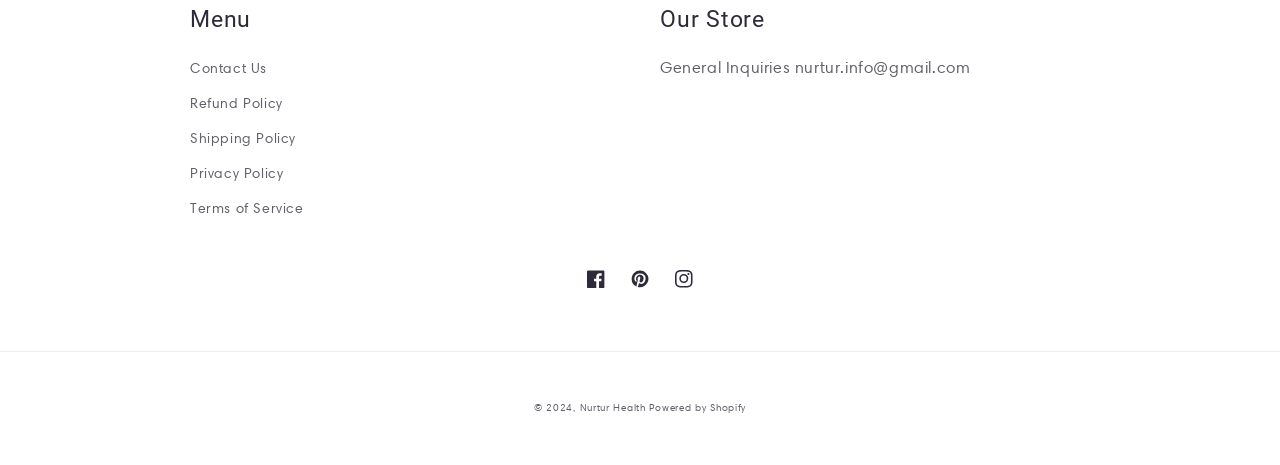Please indicate the bounding box coordinates of the element's region to be clicked to achieve the instruction: "Share via Facebook". Provide the coordinates as four float numbers between 0 and 1, i.e., [left, top, right, bottom].

None